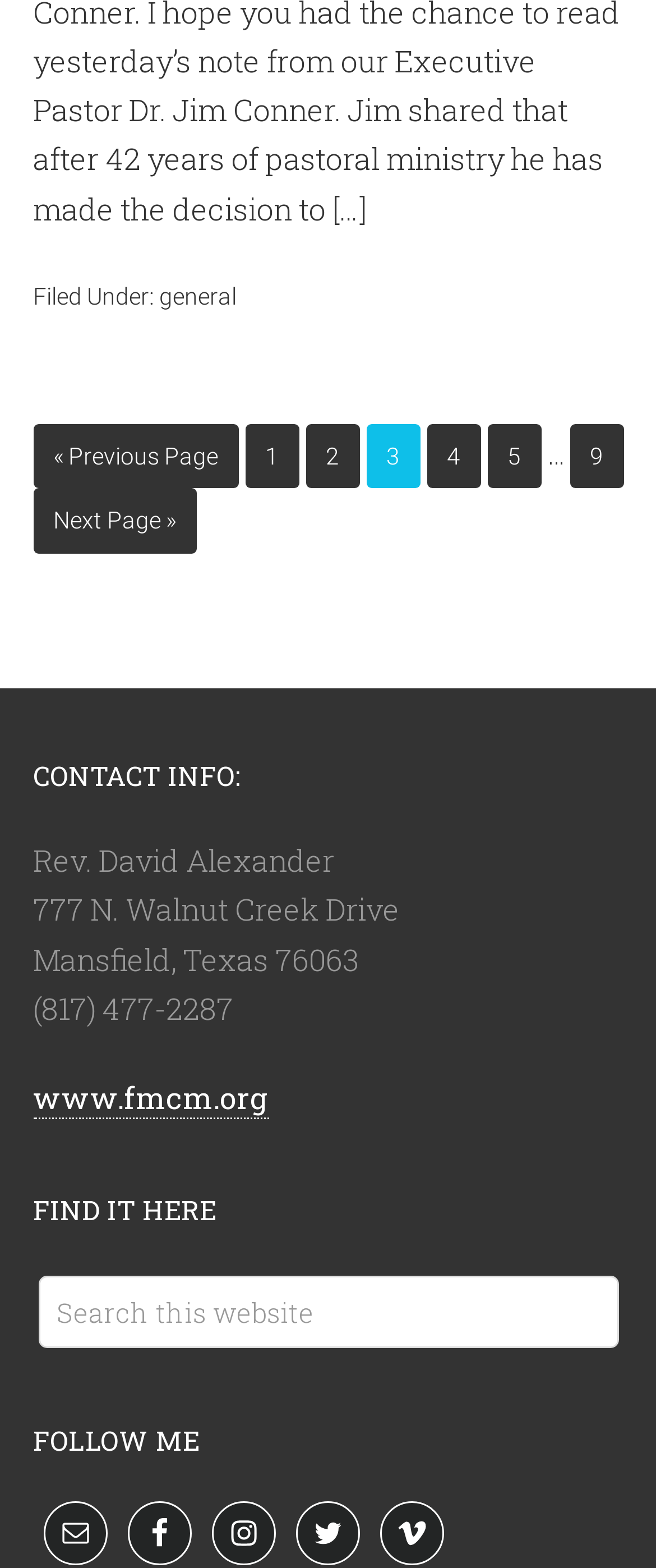What is the website's URL?
Provide a detailed answer to the question using information from the image.

I found the link element that contains the website's URL, which is 'www.fmcm.org'.